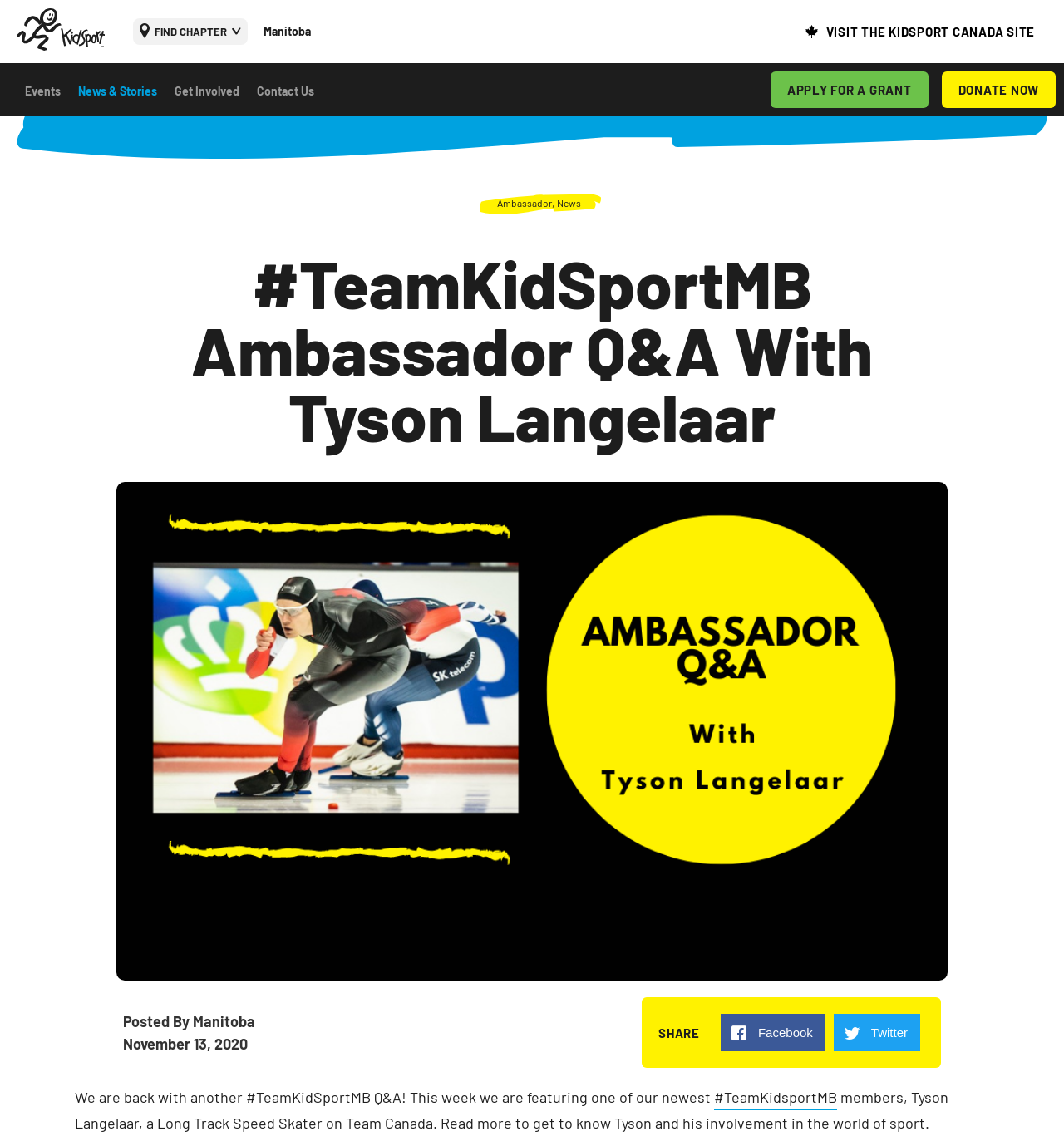Detail the various sections and features present on the webpage.

The webpage is about an interview with Tyson Langelaar, a Team Canada Long Track Speed Skater and KidSport Ambassador. At the top left corner, there is a small image and a link. Below it, there is a navigation menu with five links: "Events", "News & Stories", "Get Involved", "Contact Us", and another navigation menu with two links: "APPLY FOR A GRANT" and "DONATE NOW". 

To the right of the navigation menus, there is a large image that spans almost the entire width of the page. Above the image, there is a heading that reads "#TeamKidSportMB Ambassador Q&A With Tyson Langelaar" and two smaller headings that indicate the author and date of the post. 

Below the image, there are three columns of content. The left column has a heading "Ambassador" and a smaller image. The middle column has a heading "News" and a larger image. The right column has the main content of the Q&A session, which starts with a brief introduction to Tyson Langelaar and his involvement in the world of sport. 

At the bottom of the page, there are links to Facebook and Twitter, and a brief summary of the Q&A session. There are also several other links scattered throughout the page, including "FIND CHAPTER" and "VISIT THE KIDSPORT CANADA SITE".